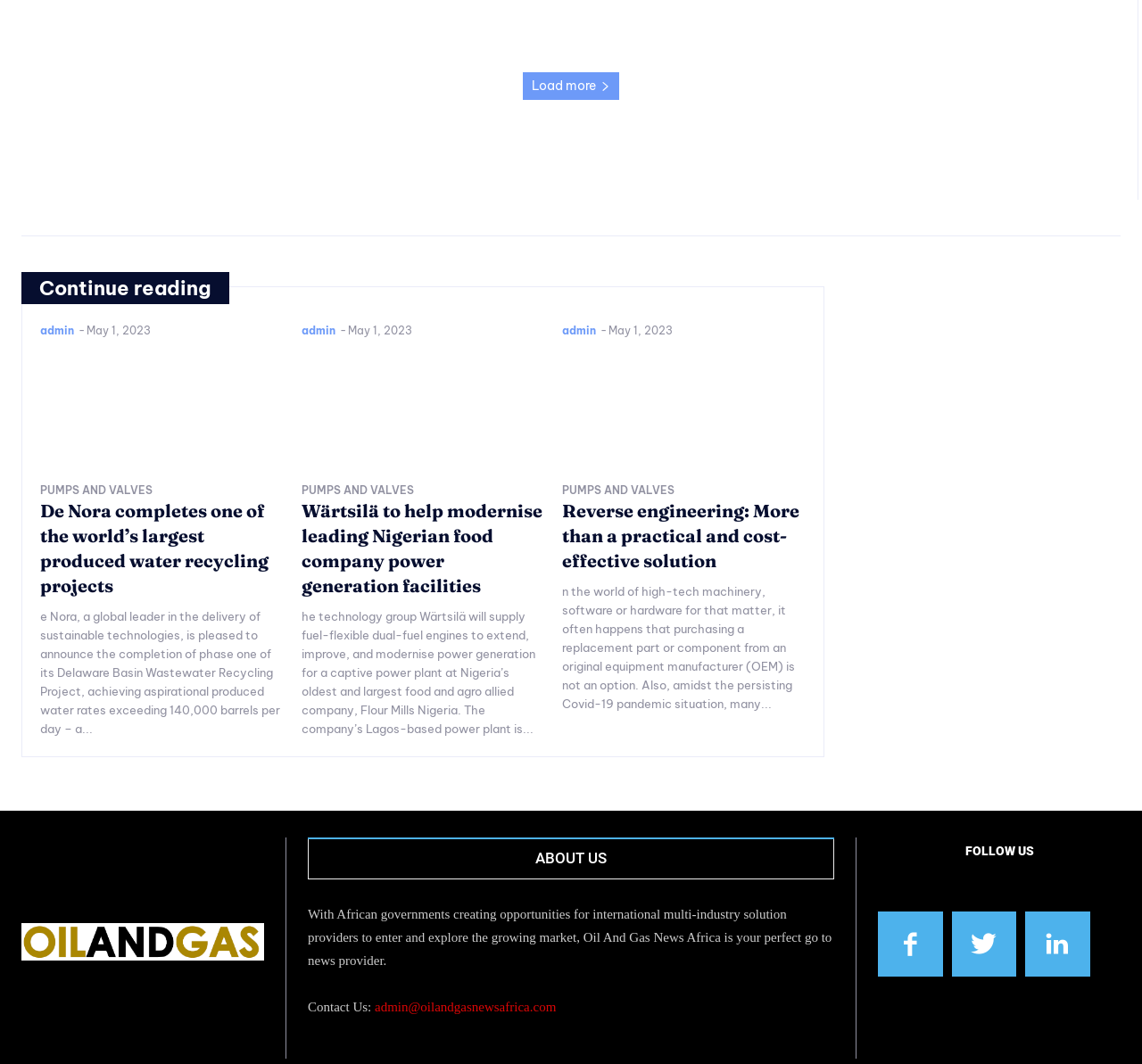Please identify the coordinates of the bounding box for the clickable region that will accomplish this instruction: "Click Load more".

[0.457, 0.068, 0.542, 0.094]